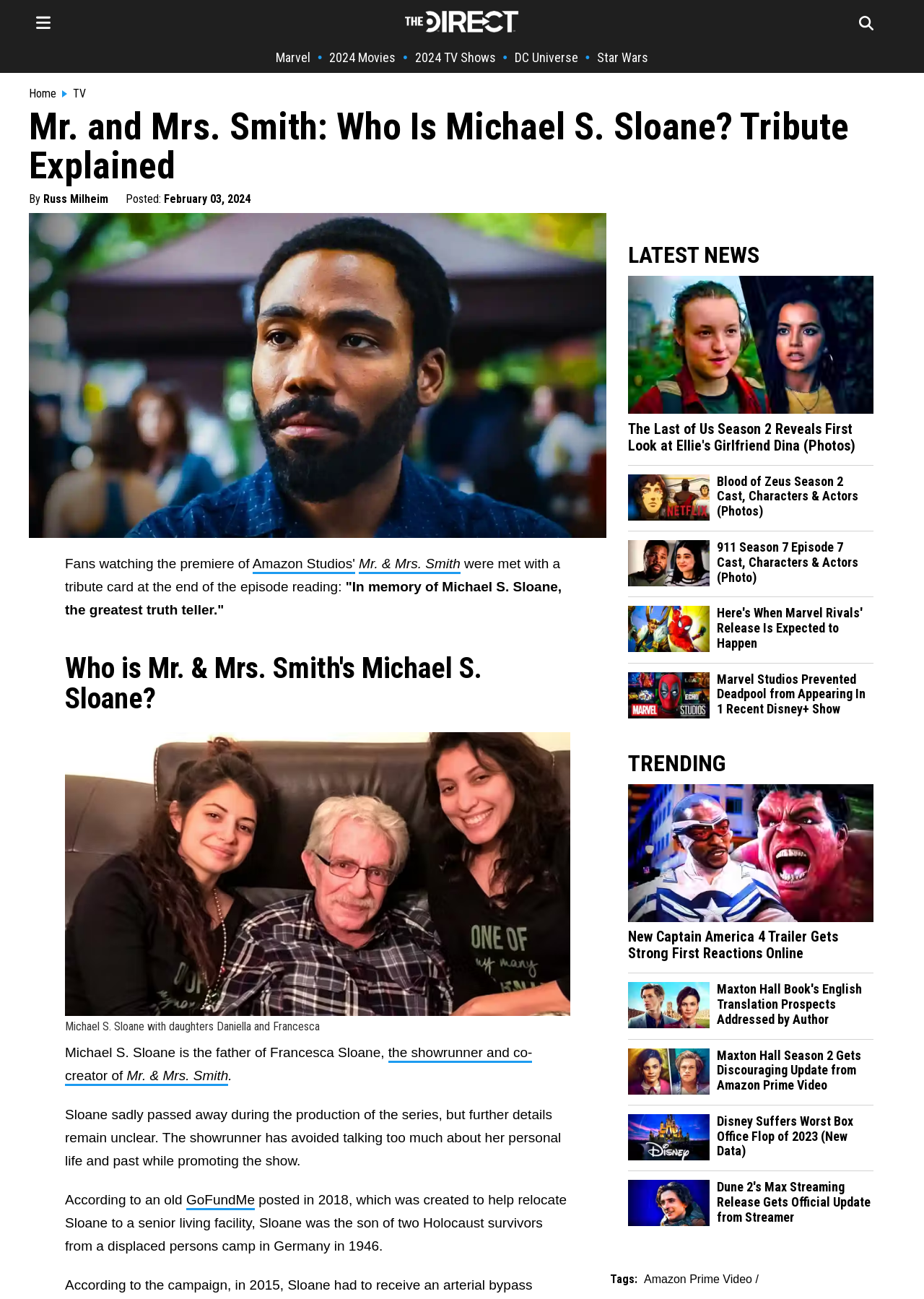What is the main title displayed on this webpage?

Mr. and Mrs. Smith: Who Is Michael S. Sloane? Tribute Explained